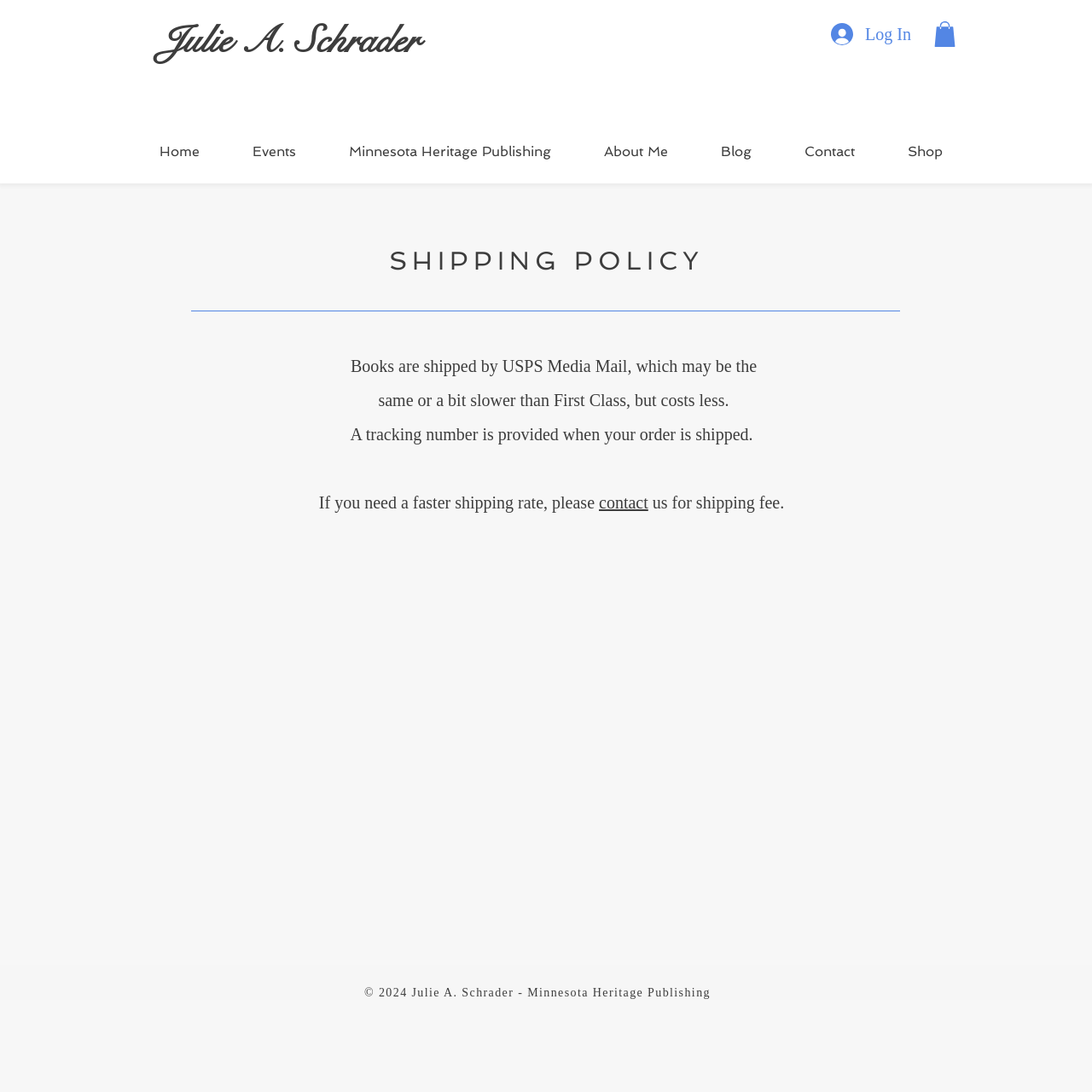Is a tracking number provided?
Answer the question with as much detail as possible.

The webpage states that 'A tracking number is provided when your order is shipped.'